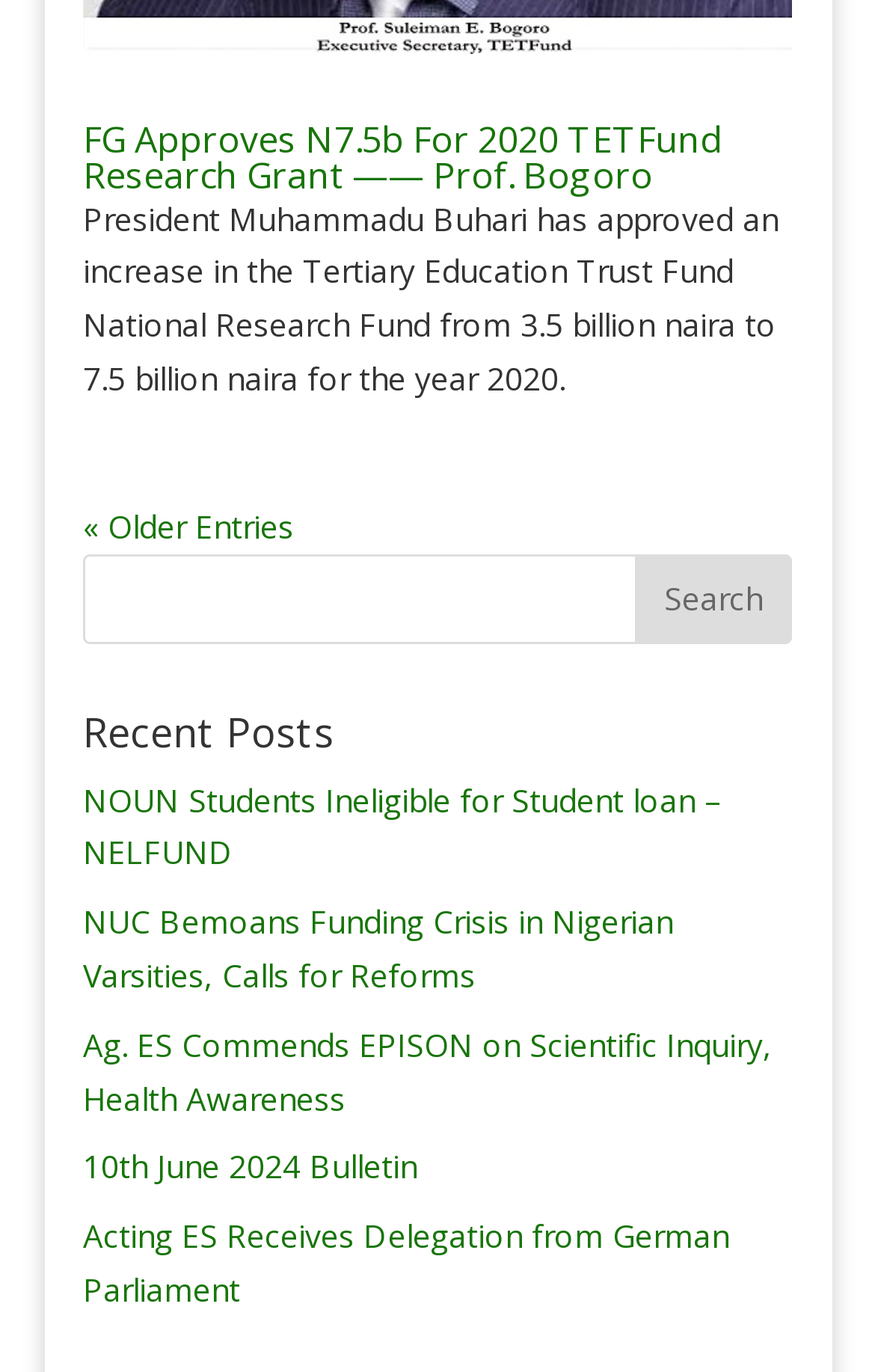Answer with a single word or phrase: 
What is the title of the first recent post?

NOUN Students Ineligible for Student loan – NELFUND